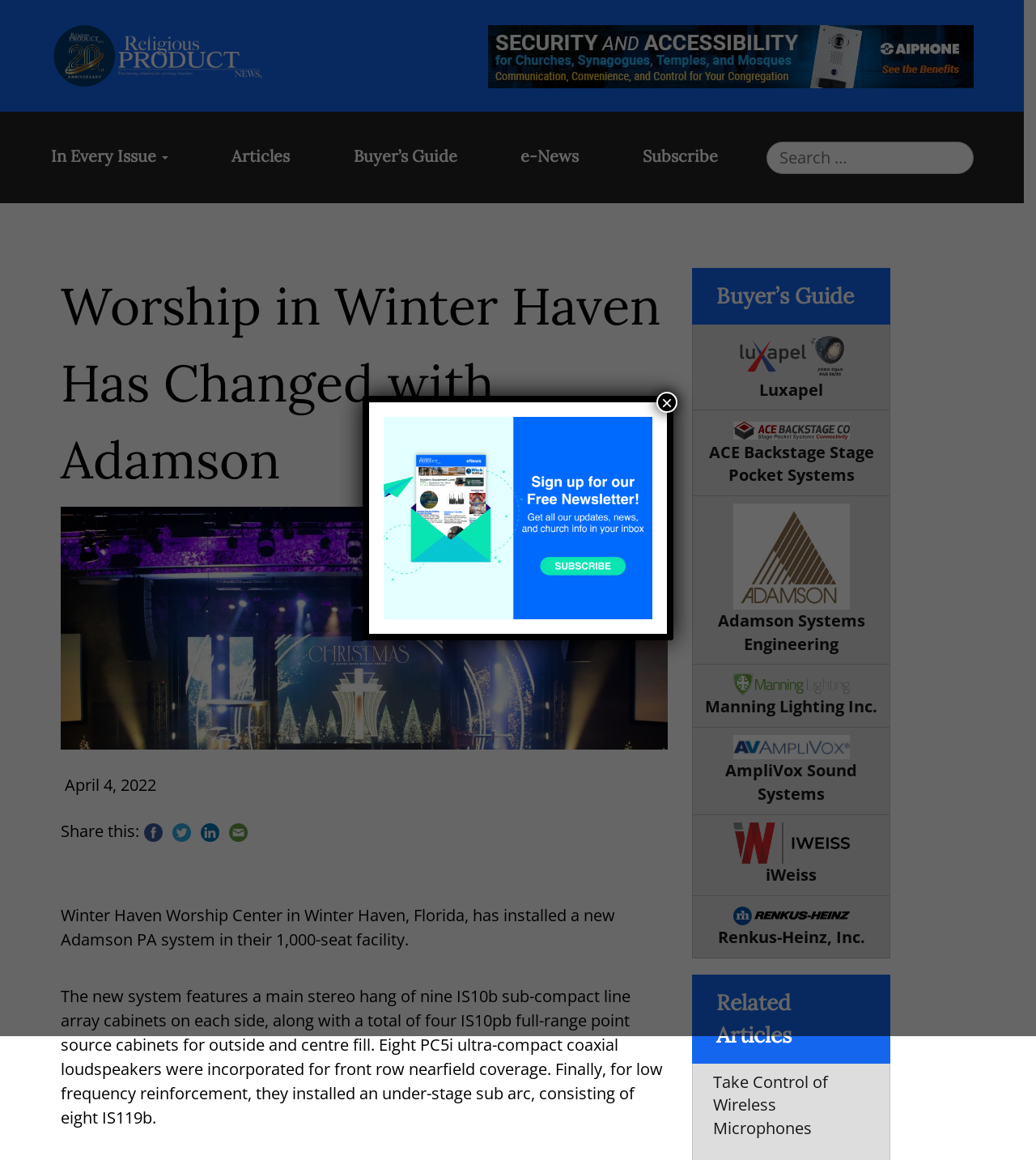Locate the bounding box coordinates of the element's region that should be clicked to carry out the following instruction: "Click on the 'Facebook' social link". The coordinates need to be four float numbers between 0 and 1, i.e., [left, top, right, bottom].

None